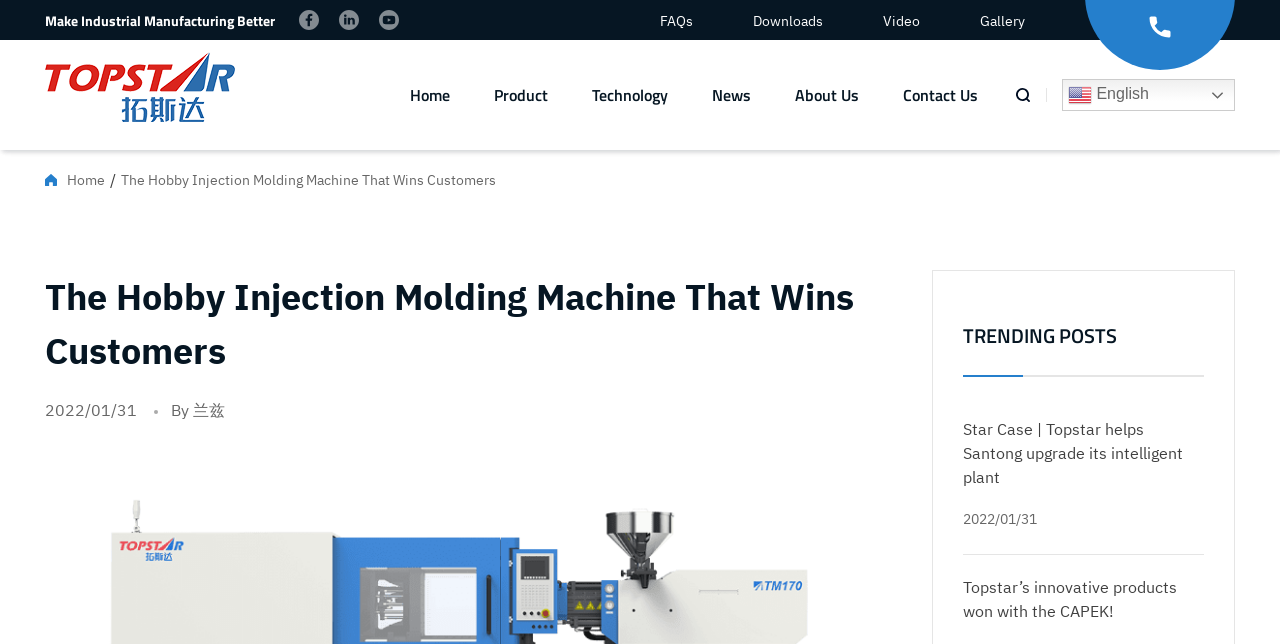Provide a brief response to the question using a single word or phrase: 
What is the title of the trending post section?

TRENDING POSTS